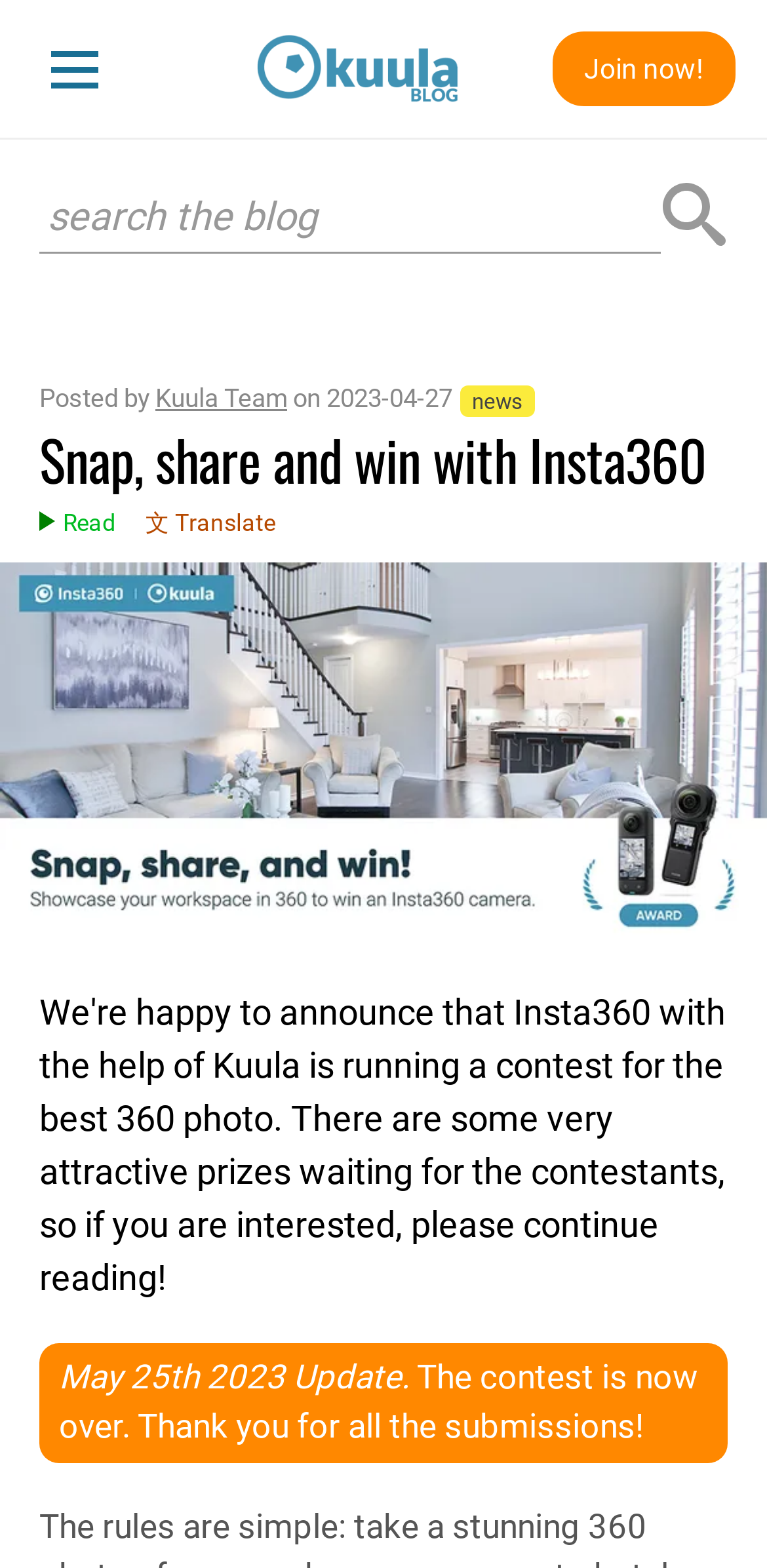Find the bounding box coordinates of the area to click in order to follow the instruction: "Read the blog post".

[0.082, 0.324, 0.151, 0.342]